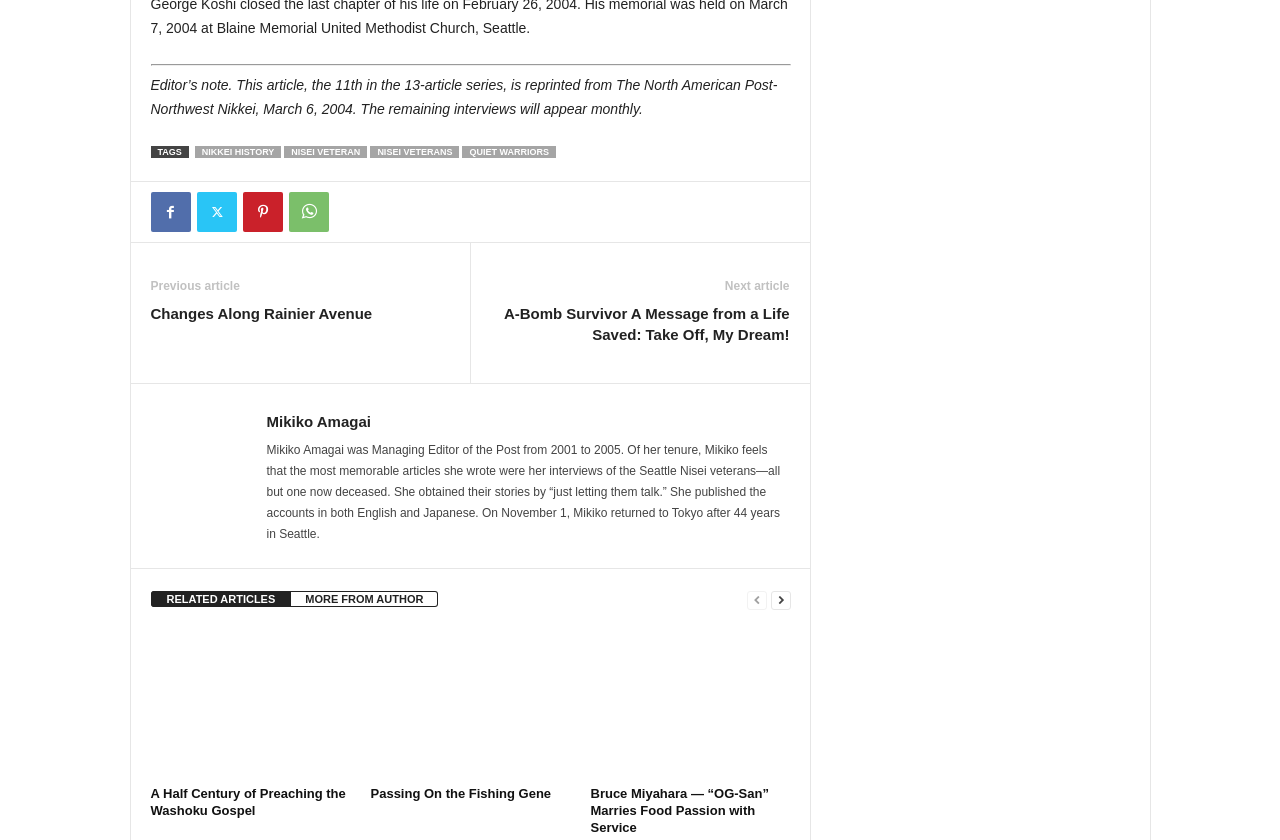What is the purpose of the 'prev-page' and 'next-page' links? Observe the screenshot and provide a one-word or short phrase answer.

Navigation